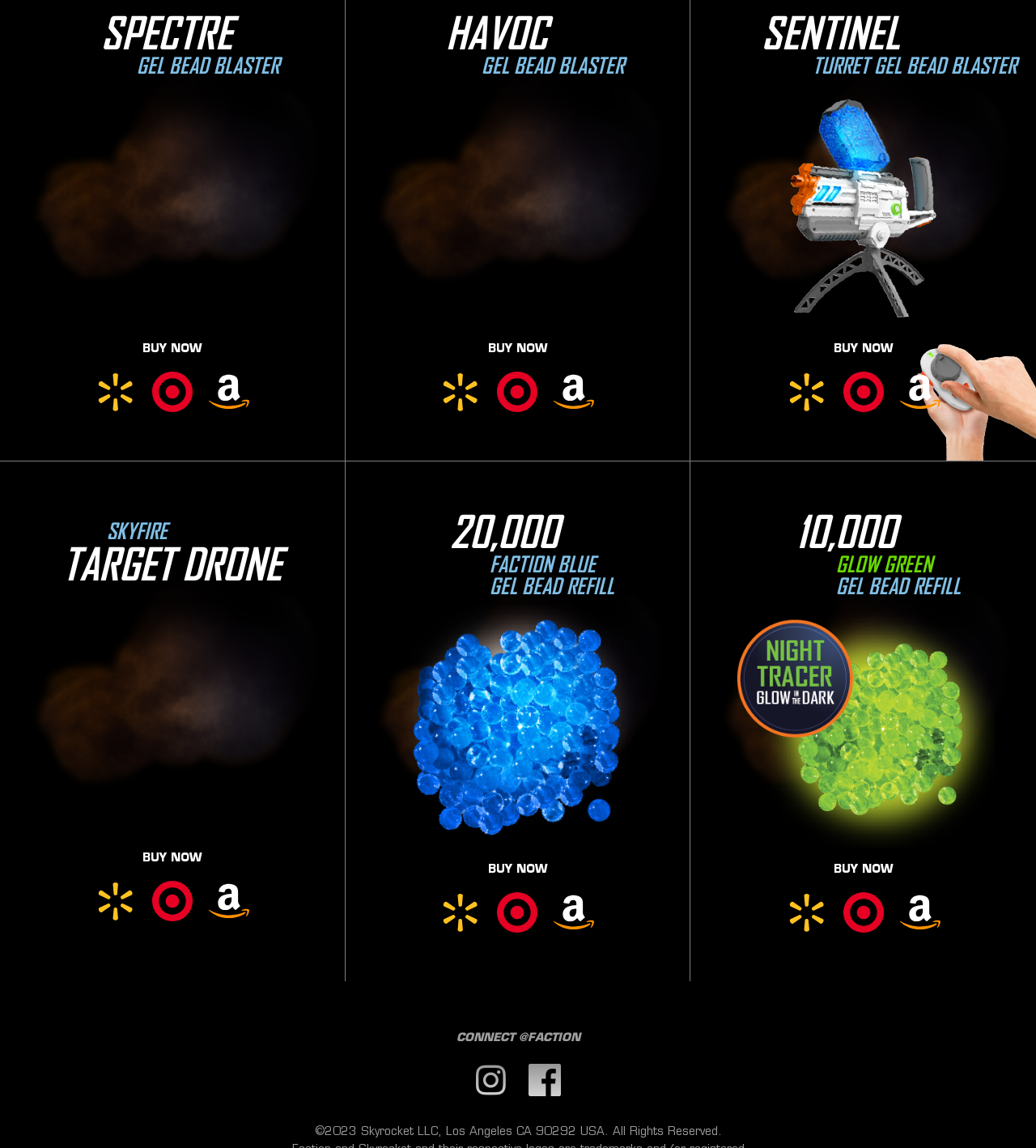What is the name of the drone product?
Please provide a single word or phrase as your answer based on the image.

SKYFIRE